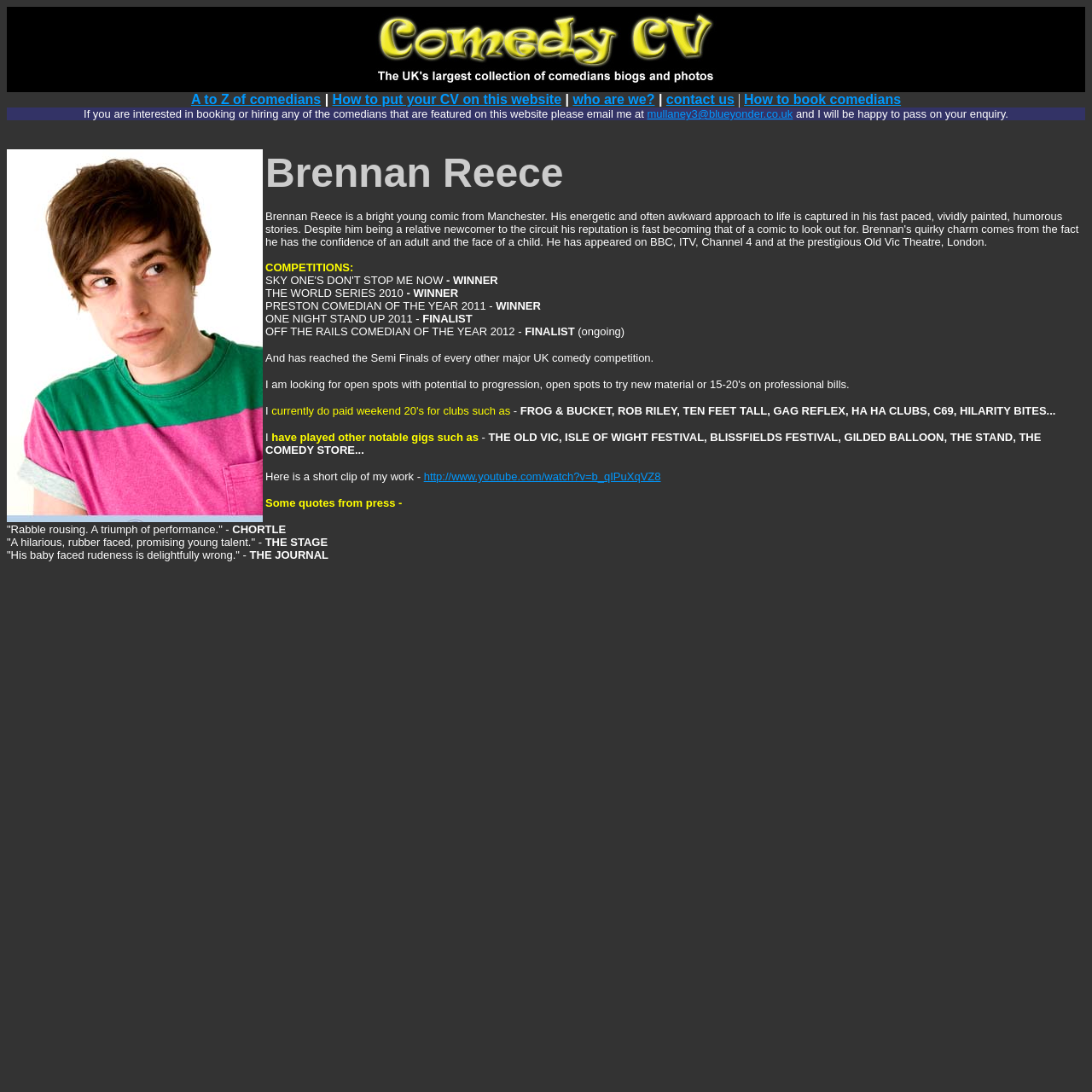Determine the bounding box for the described UI element: "A to Z of comedians".

[0.175, 0.084, 0.294, 0.098]